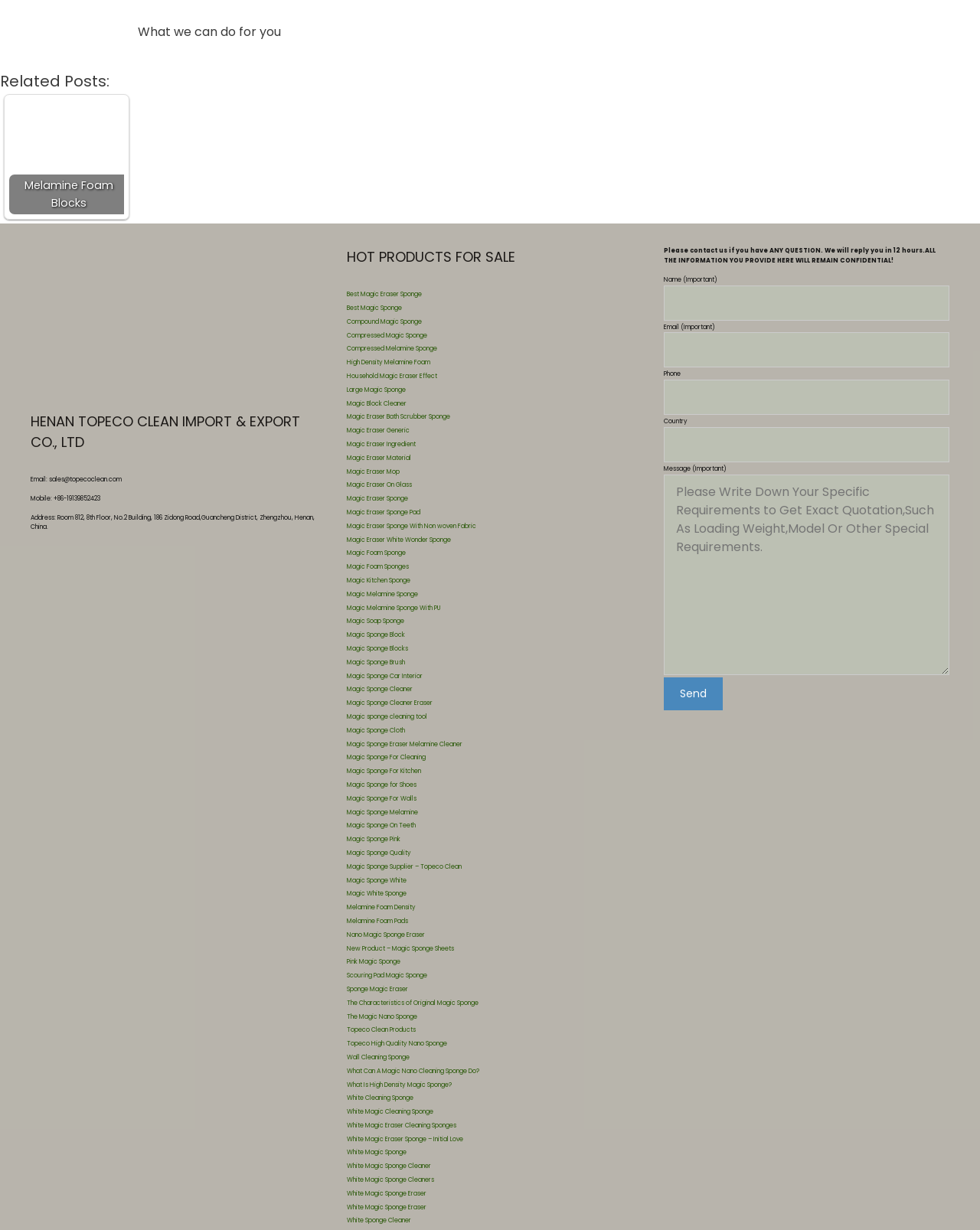Please mark the clickable region by giving the bounding box coordinates needed to complete this instruction: "Contact the company via email".

[0.031, 0.386, 0.124, 0.393]